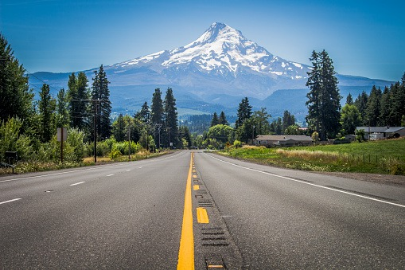What is the shape of Mount Hood's peak?
Using the image, give a concise answer in the form of a single word or short phrase.

Snow-capped